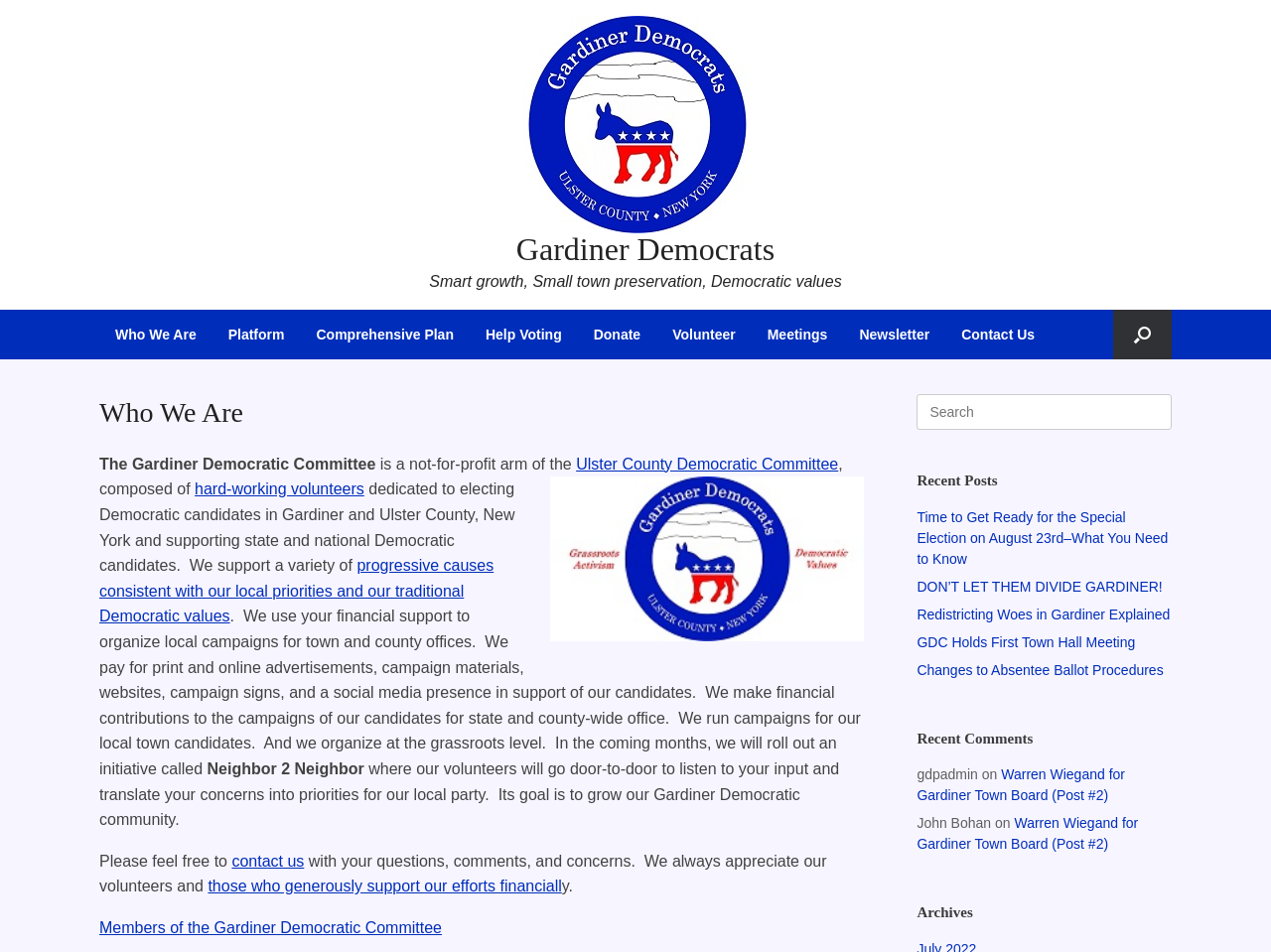Answer the question using only a single word or phrase: 
What is the name of the person who commented on 'Warren Wiegand for Gardiner Town Board (Post #2)'?

John Bohan